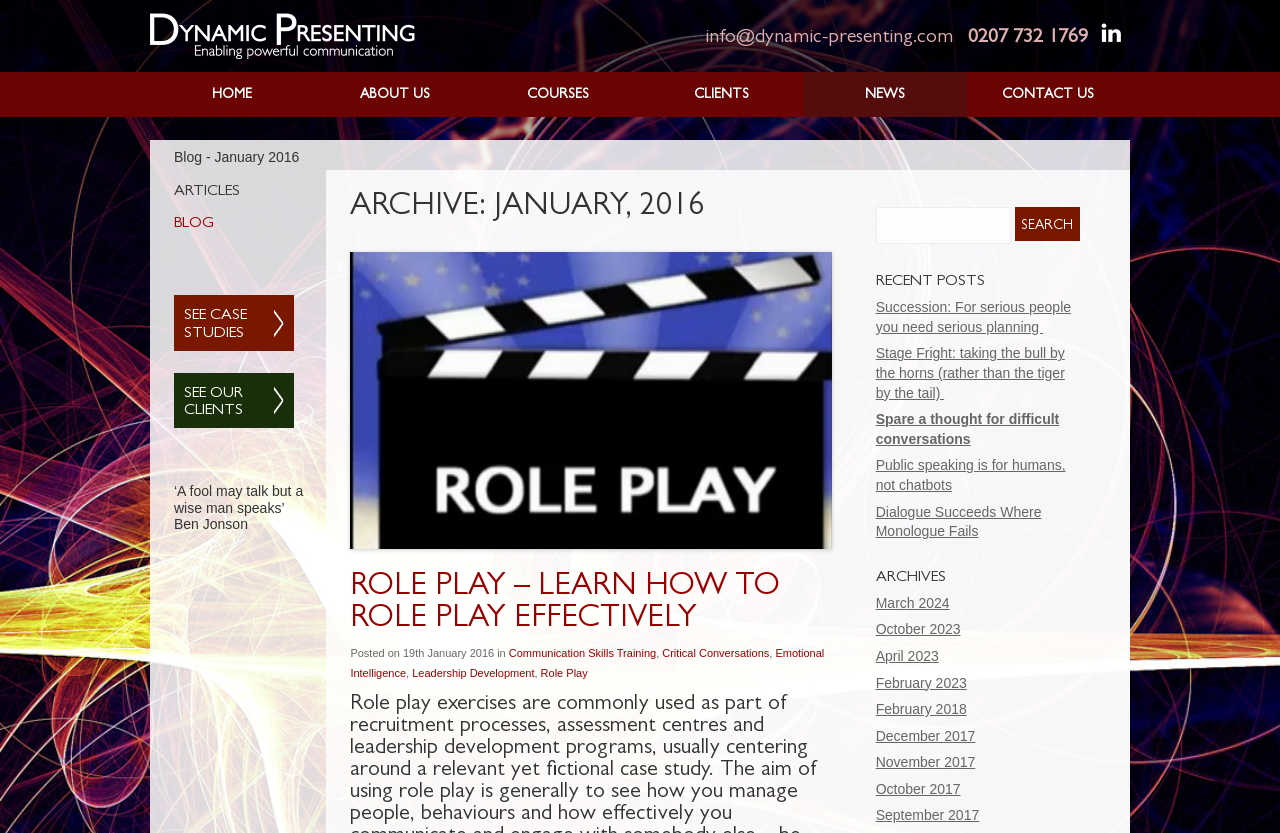Indicate the bounding box coordinates of the element that must be clicked to execute the instruction: "Search for something". The coordinates should be given as four float numbers between 0 and 1, i.e., [left, top, right, bottom].

[0.684, 0.249, 0.789, 0.293]